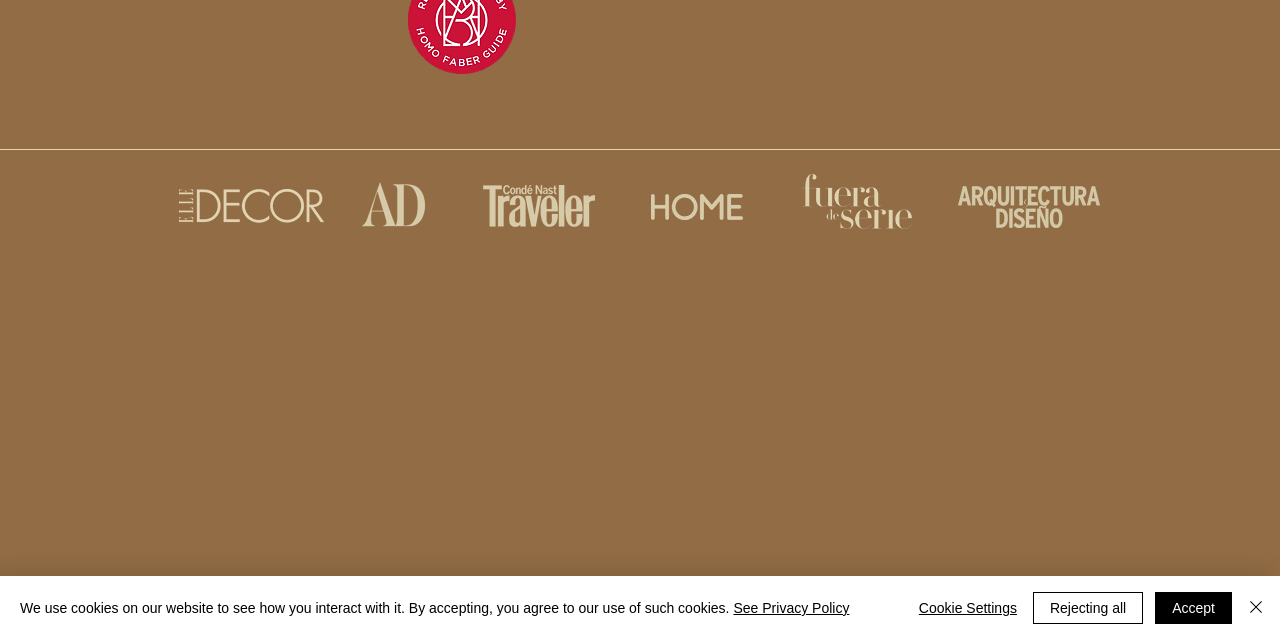Using floating point numbers between 0 and 1, provide the bounding box coordinates in the format (top-left x, top-left y, bottom-right x, bottom-right y). Locate the UI element described here: aria-label="Close"

[0.972, 0.925, 0.991, 0.975]